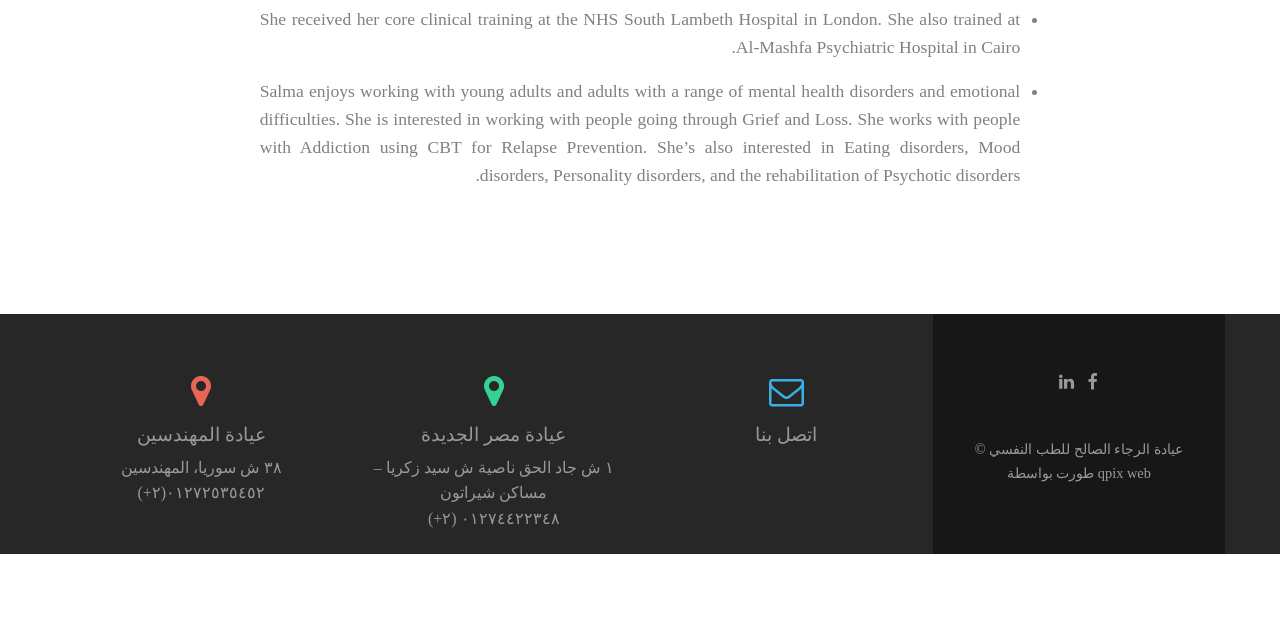Based on the element description اتصل بنا, identify the bounding box coordinates for the UI element. The coordinates should be in the format (top-left x, top-left y, bottom-right x, bottom-right y) and within the 0 to 1 range.

[0.59, 0.663, 0.638, 0.696]